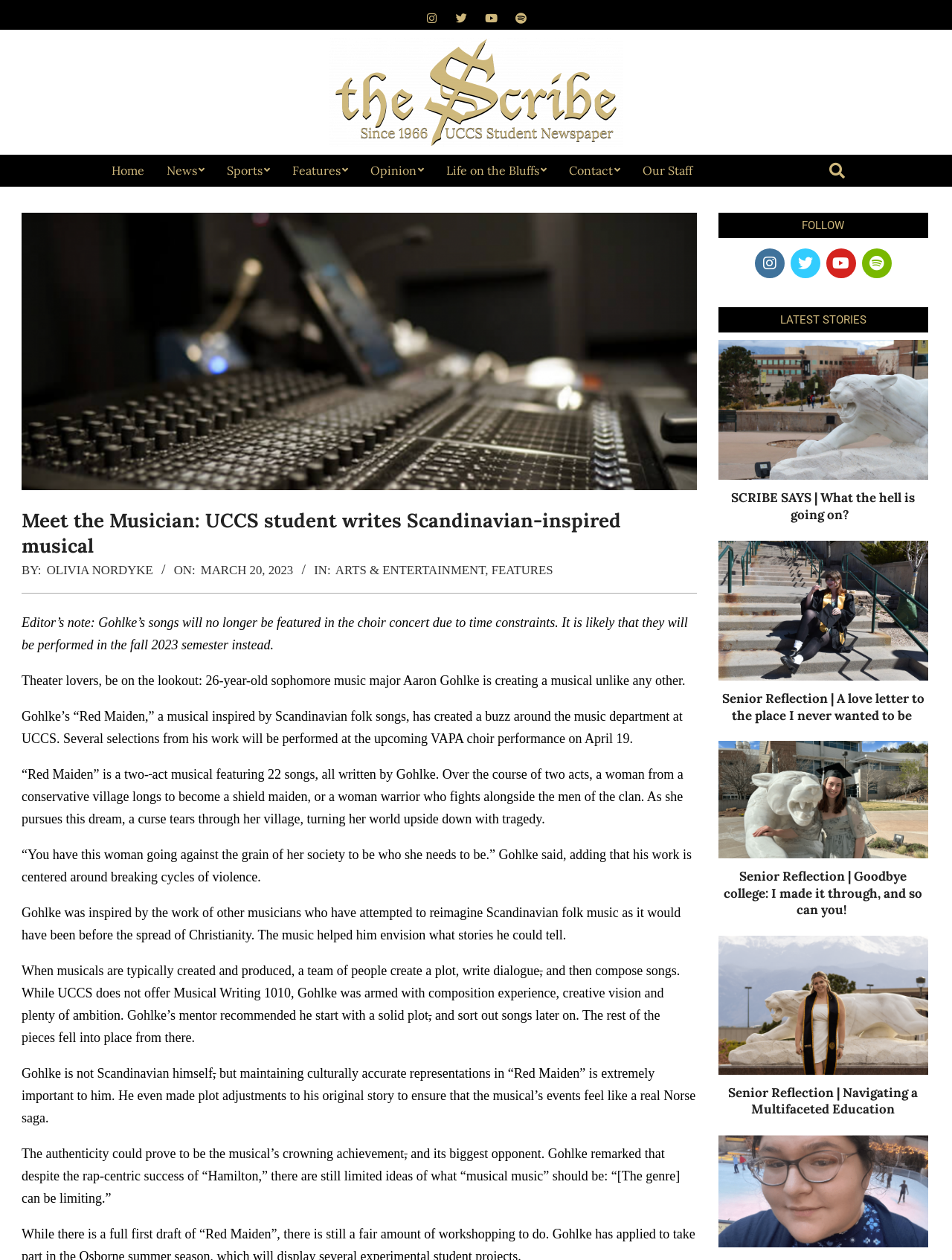Determine the bounding box coordinates for the clickable element to execute this instruction: "Search for a term". Provide the coordinates as four float numbers between 0 and 1, i.e., [left, top, right, bottom].

[0.866, 0.124, 0.905, 0.136]